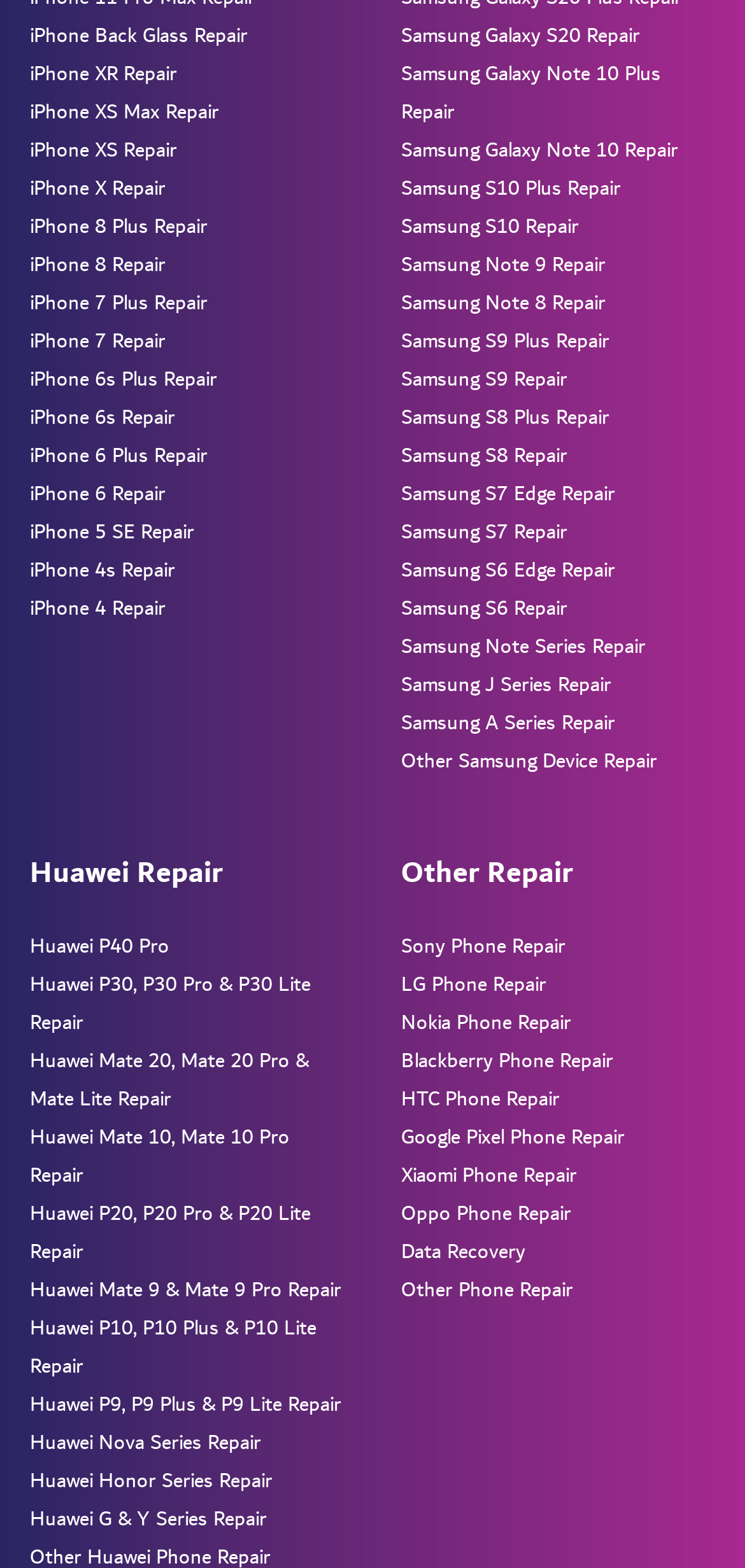Please identify the bounding box coordinates of the area that needs to be clicked to fulfill the following instruction: "Repair iPhone XR."

[0.04, 0.036, 0.237, 0.058]